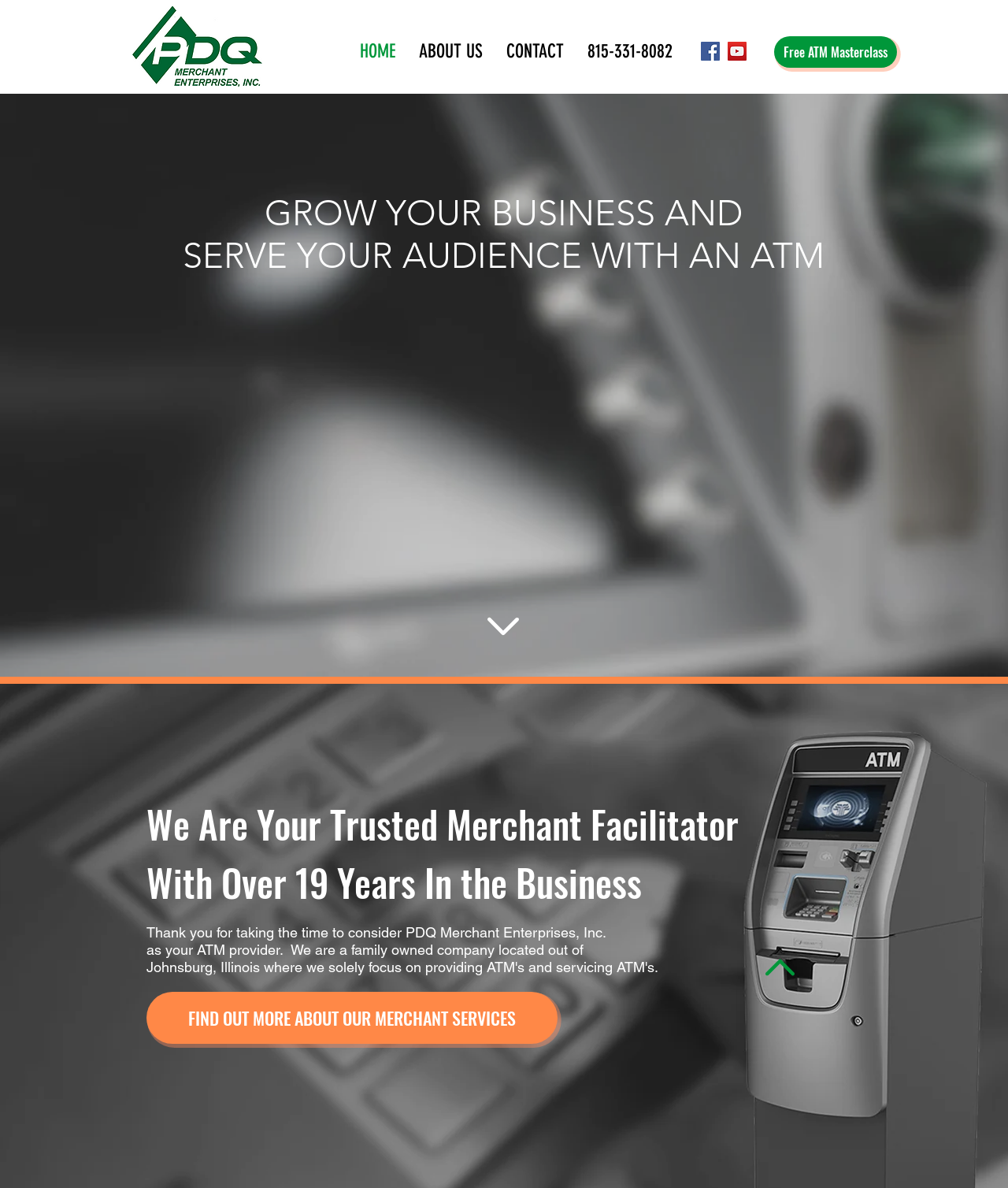Please identify the bounding box coordinates of the element's region that I should click in order to complete the following instruction: "Click the FIND OUT MORE ABOUT OUR MERCHANT SERVICES link". The bounding box coordinates consist of four float numbers between 0 and 1, i.e., [left, top, right, bottom].

[0.145, 0.835, 0.553, 0.879]